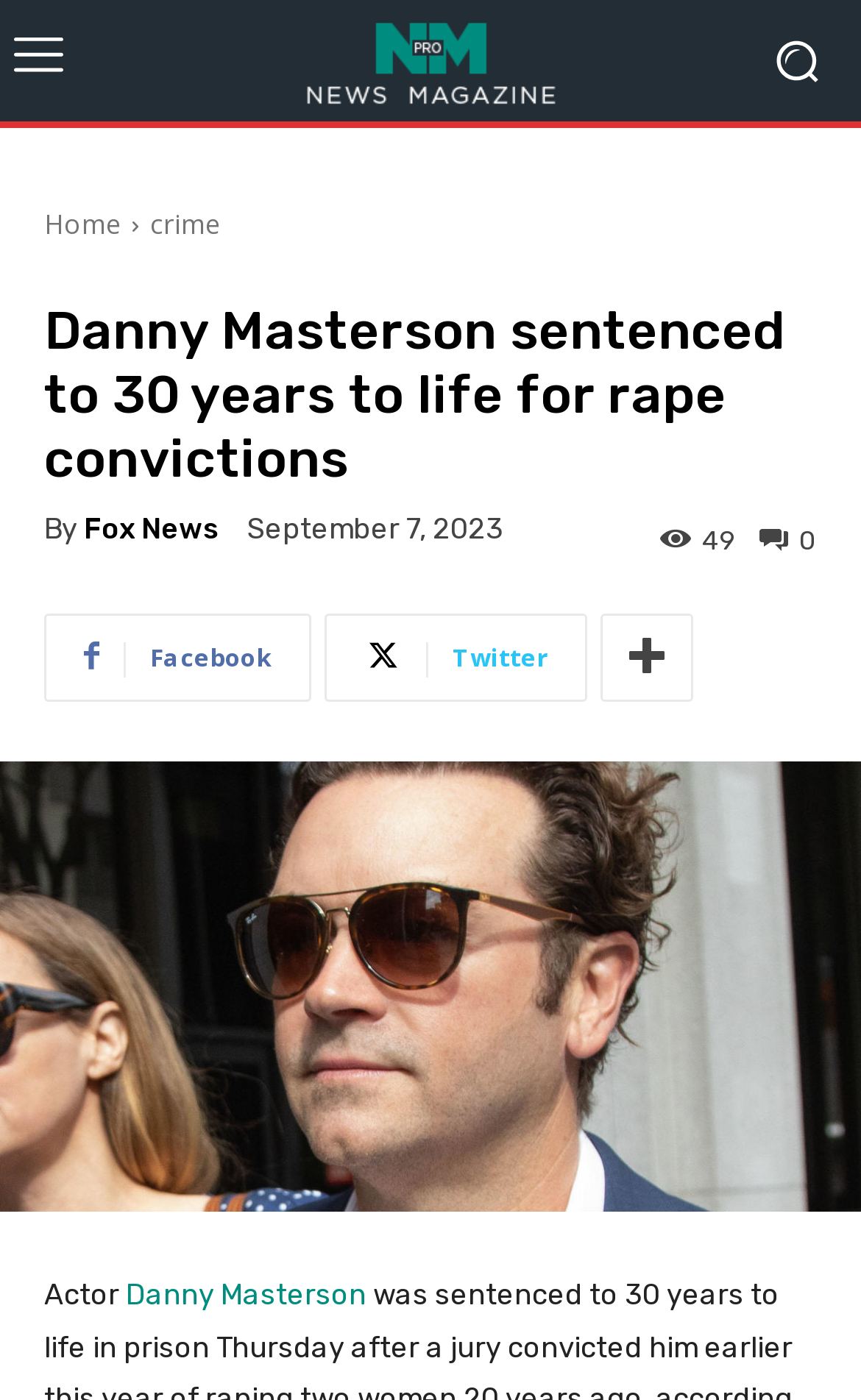Please specify the coordinates of the bounding box for the element that should be clicked to carry out this instruction: "Go to the home page". The coordinates must be four float numbers between 0 and 1, formatted as [left, top, right, bottom].

[0.051, 0.147, 0.141, 0.173]